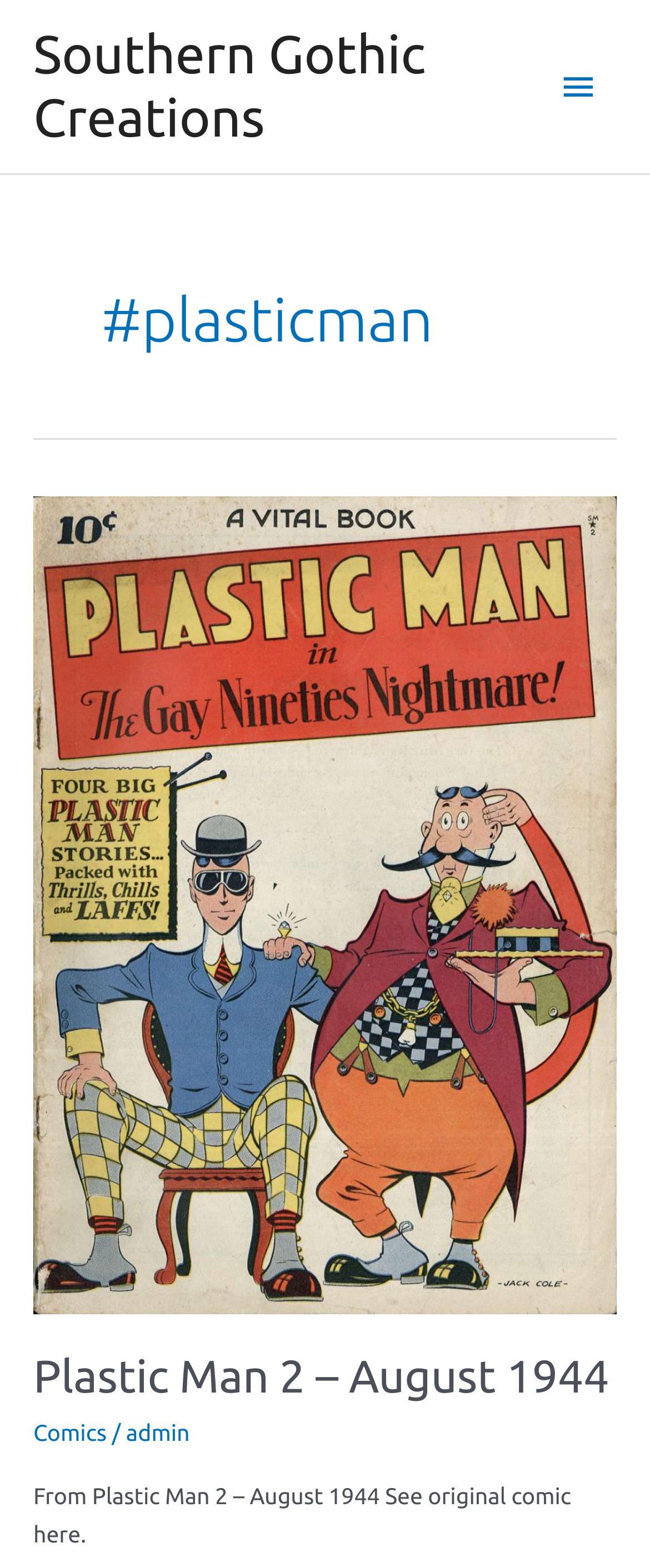What is the name of the comic?
Using the image as a reference, deliver a detailed and thorough answer to the question.

The name of the comic can be found in the heading 'Plastic Man 2 – August 1944' which is a sub-element of the main heading '#plasticman'. This heading is located at the coordinates [0.051, 0.86, 0.949, 0.898] and has a link with the same text.